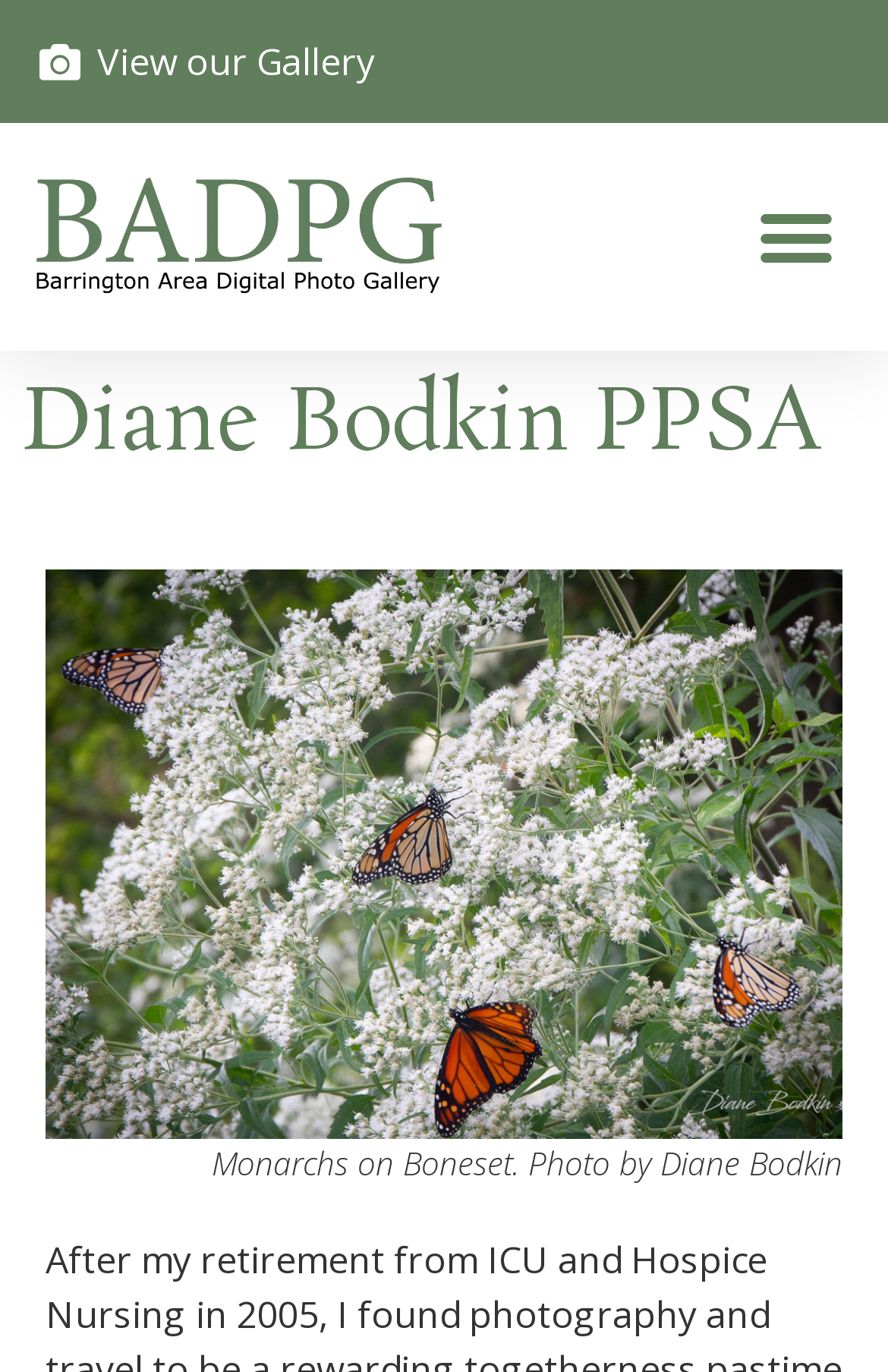What can be viewed by clicking the 'View our Gallery' link?
Please provide a single word or phrase as the answer based on the screenshot.

The gallery